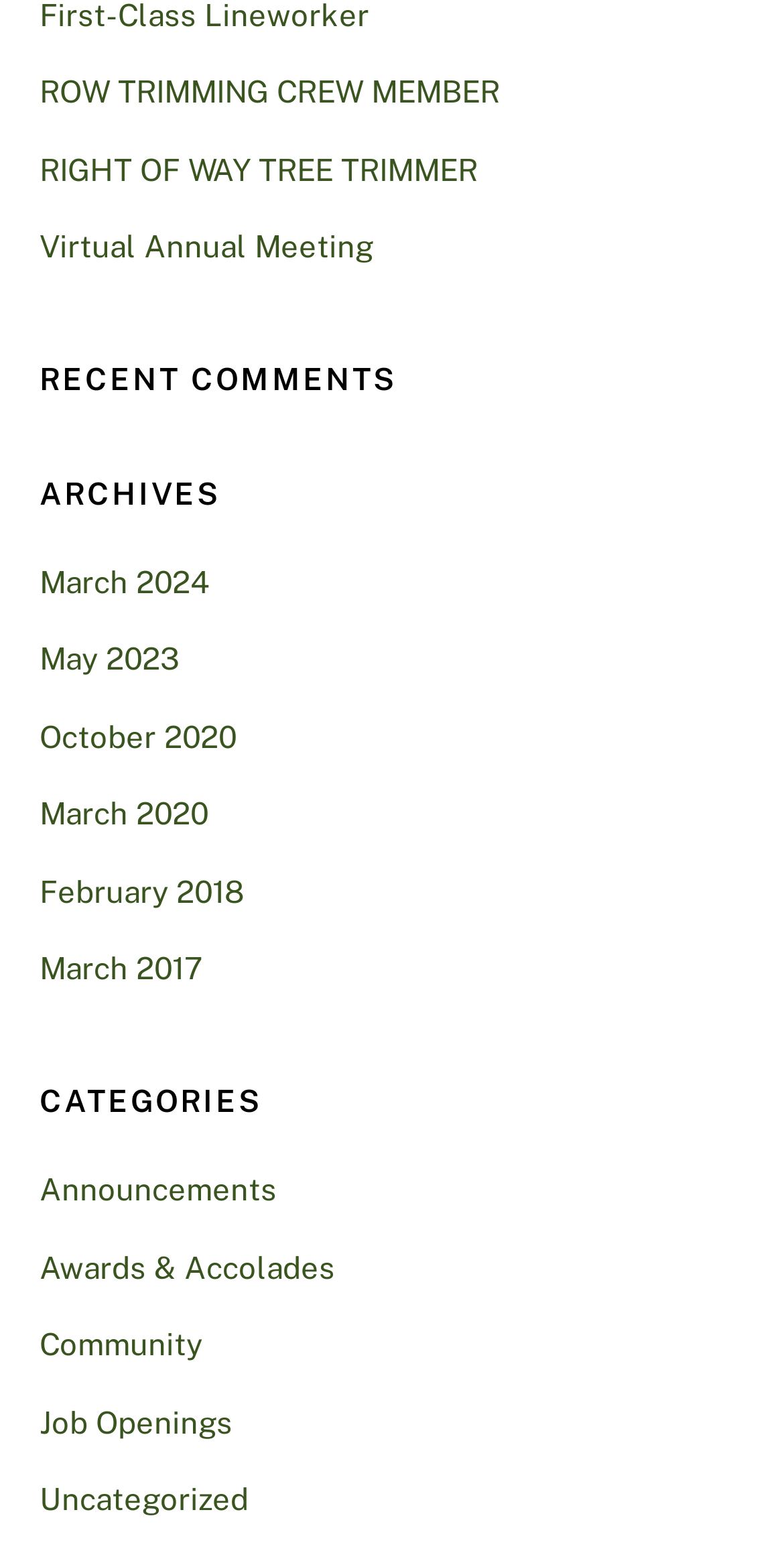What is the first job title mentioned?
Examine the image closely and answer the question with as much detail as possible.

I looked at the links at the top of the page and found the first job title mentioned, which is 'ROW TRIMMING CREW MEMBER'.